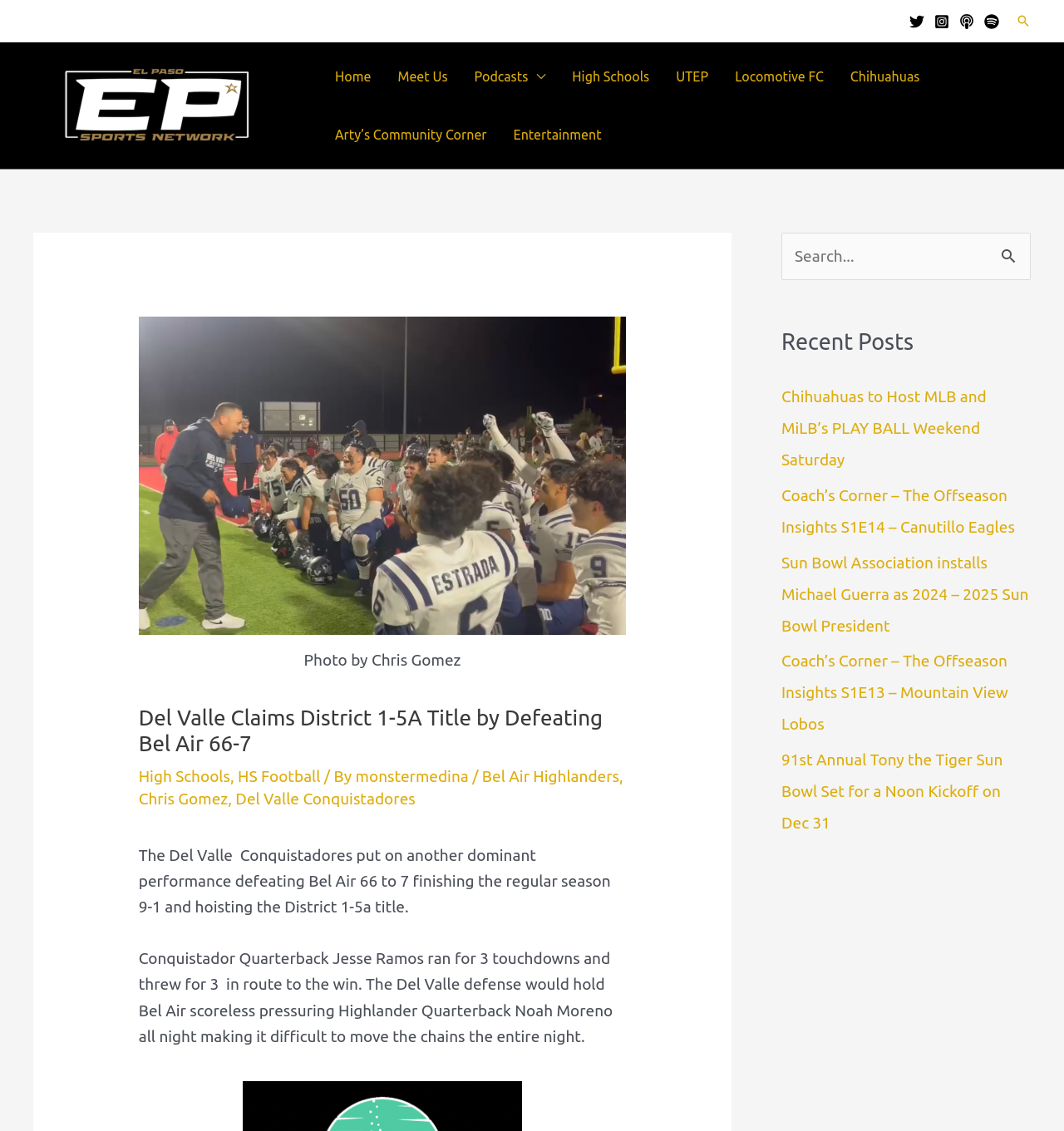Respond to the following query with just one word or a short phrase: 
How many touchdowns did Jesse Ramos throw for?

3